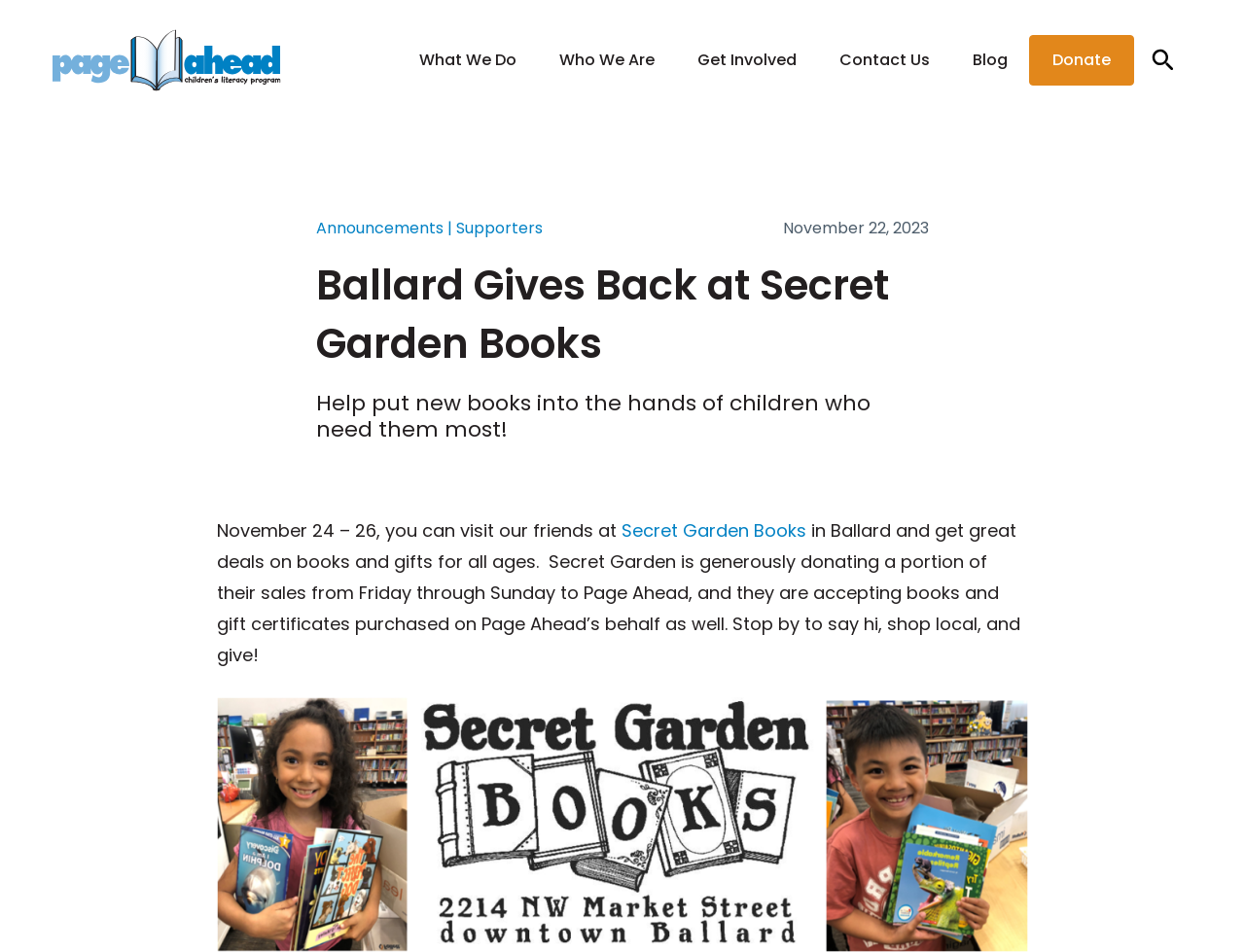Can you look at the image and give a comprehensive answer to the question:
What is the name of the bookstore?

I found the answer by looking at the link element 'Secret Garden Books' which seems to be the name of the bookstore mentioned in the text.